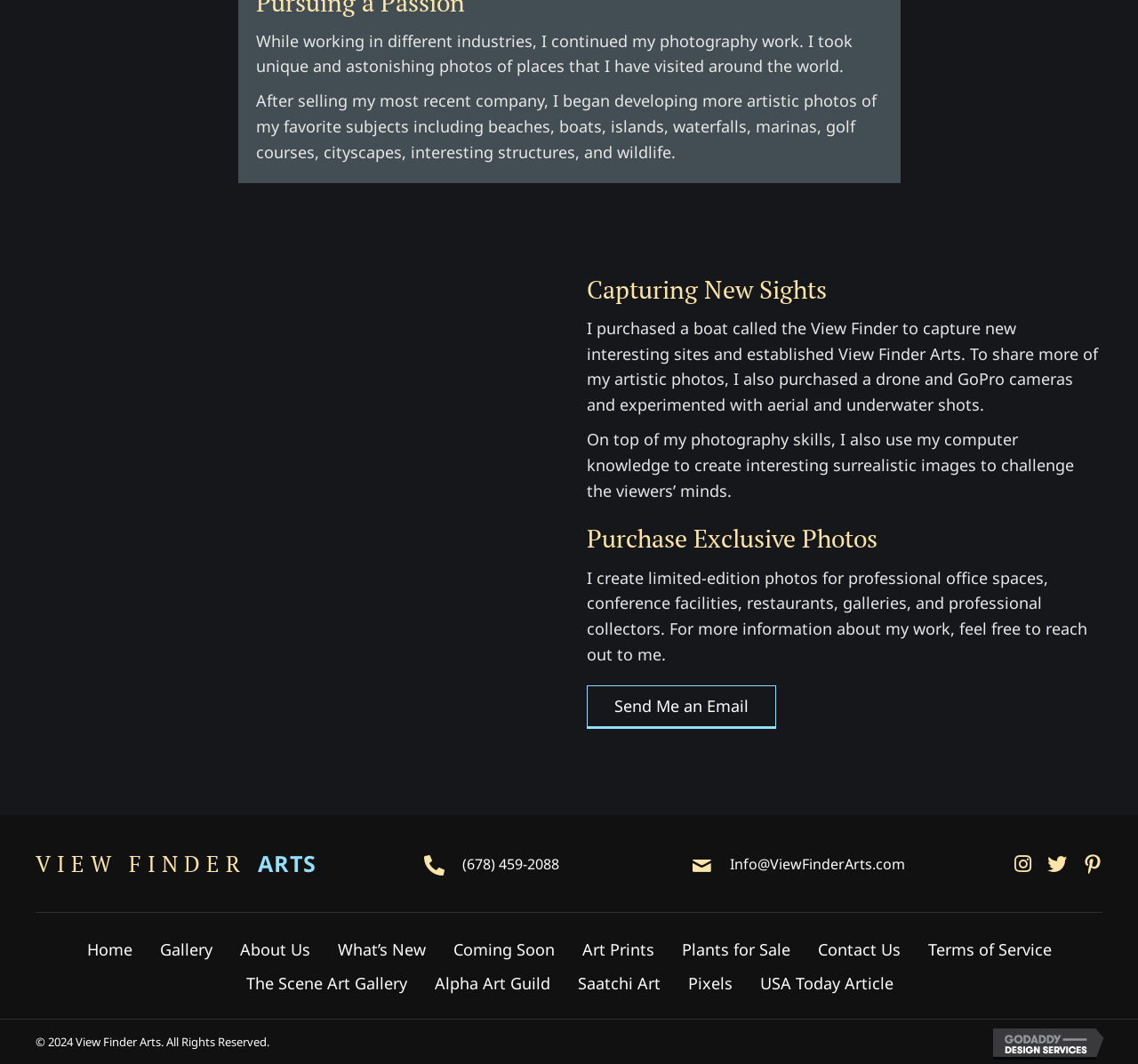Please specify the bounding box coordinates in the format (top-left x, top-left y, bottom-right x, bottom-right y), with all values as floating point numbers between 0 and 1. Identify the bounding box of the UI element described by: Send Me an Email

[0.516, 0.644, 0.682, 0.685]